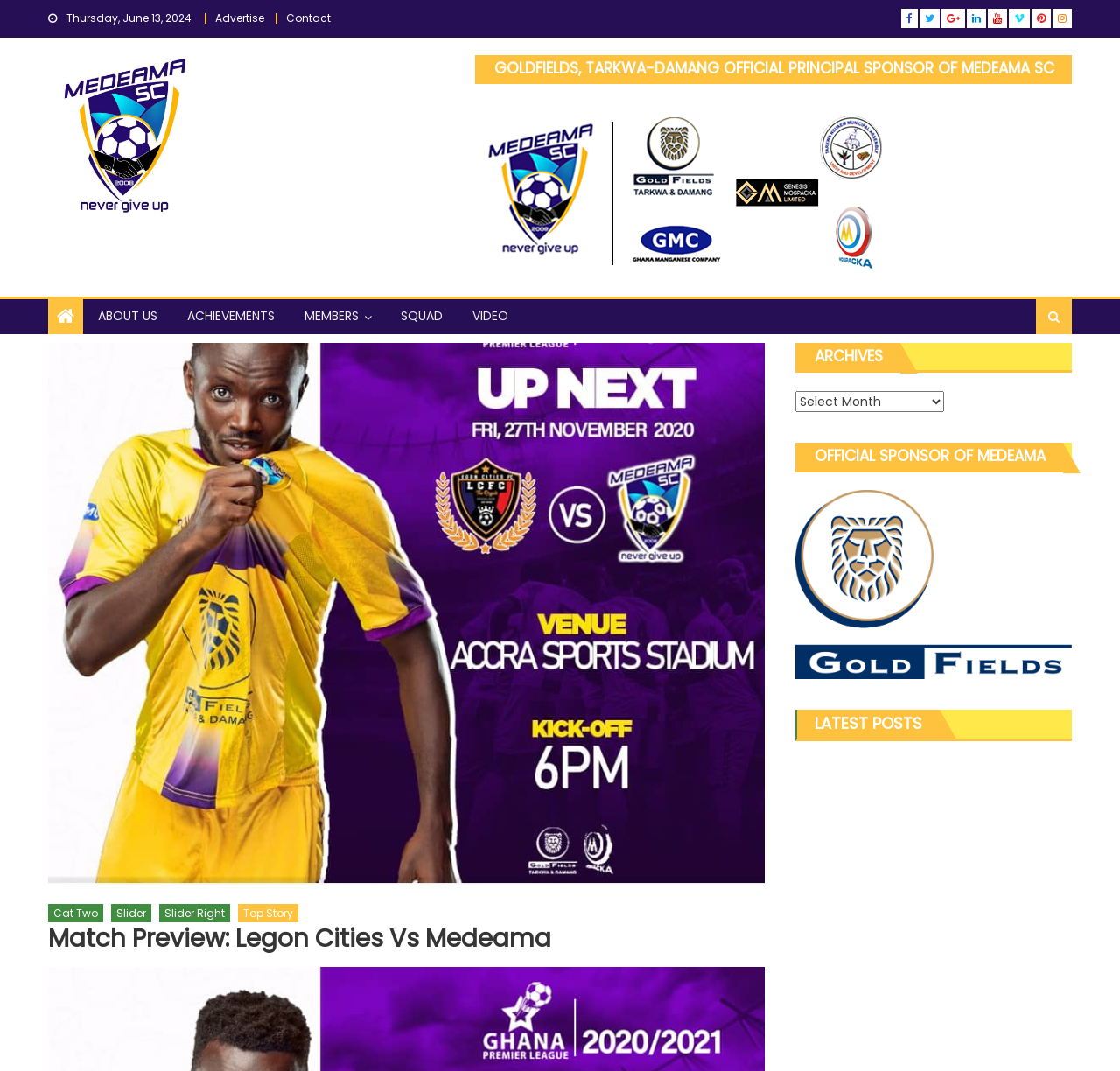What is the category of the match preview?
Please give a detailed and thorough answer to the question, covering all relevant points.

I found the category of the match preview by looking at the link elements in the HeaderAsNonLandmark section, and I saw that one of the links is labeled 'Cat Two'.